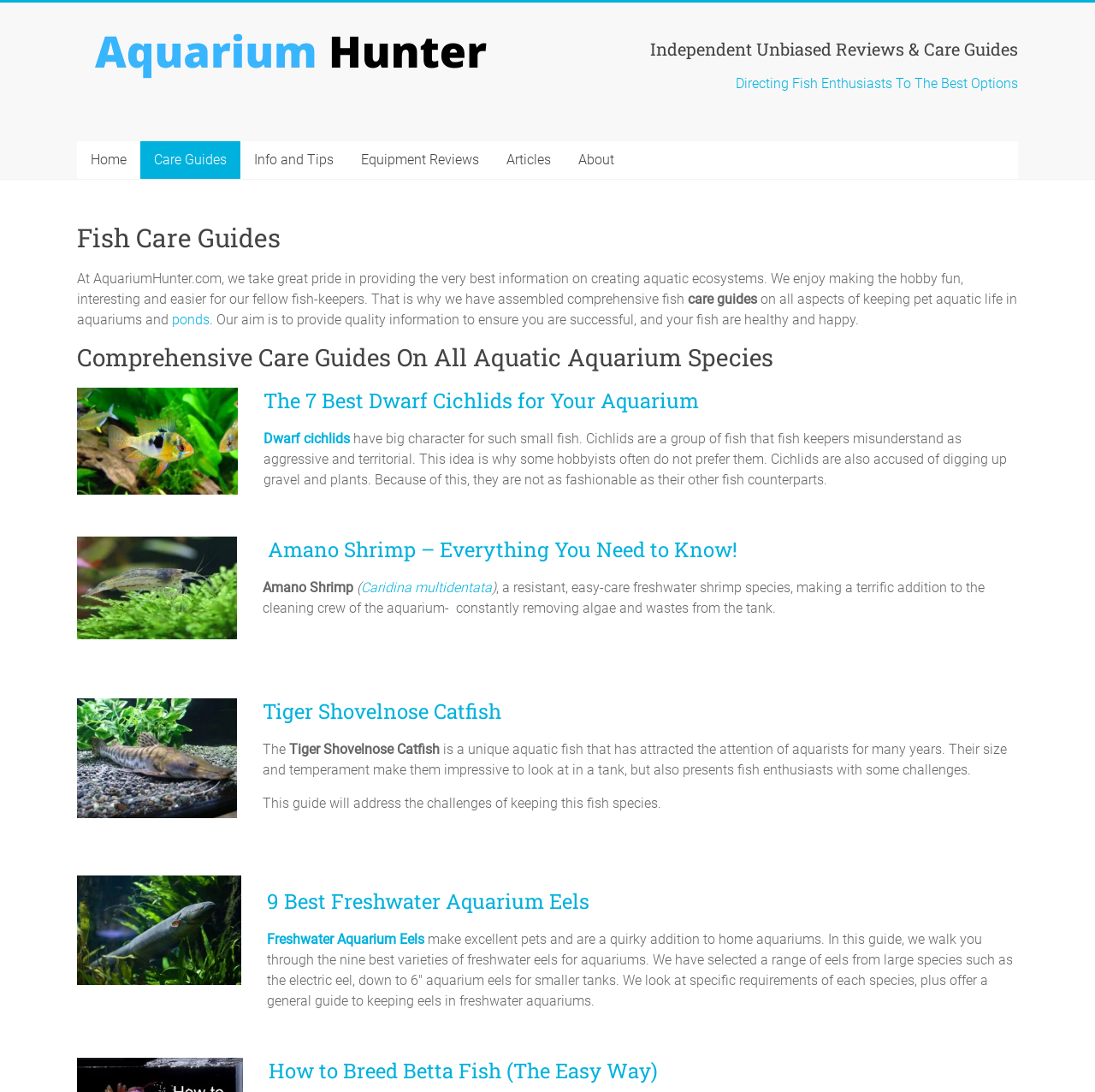What type of guides does the website provide?
Using the screenshot, give a one-word or short phrase answer.

Fish care guides